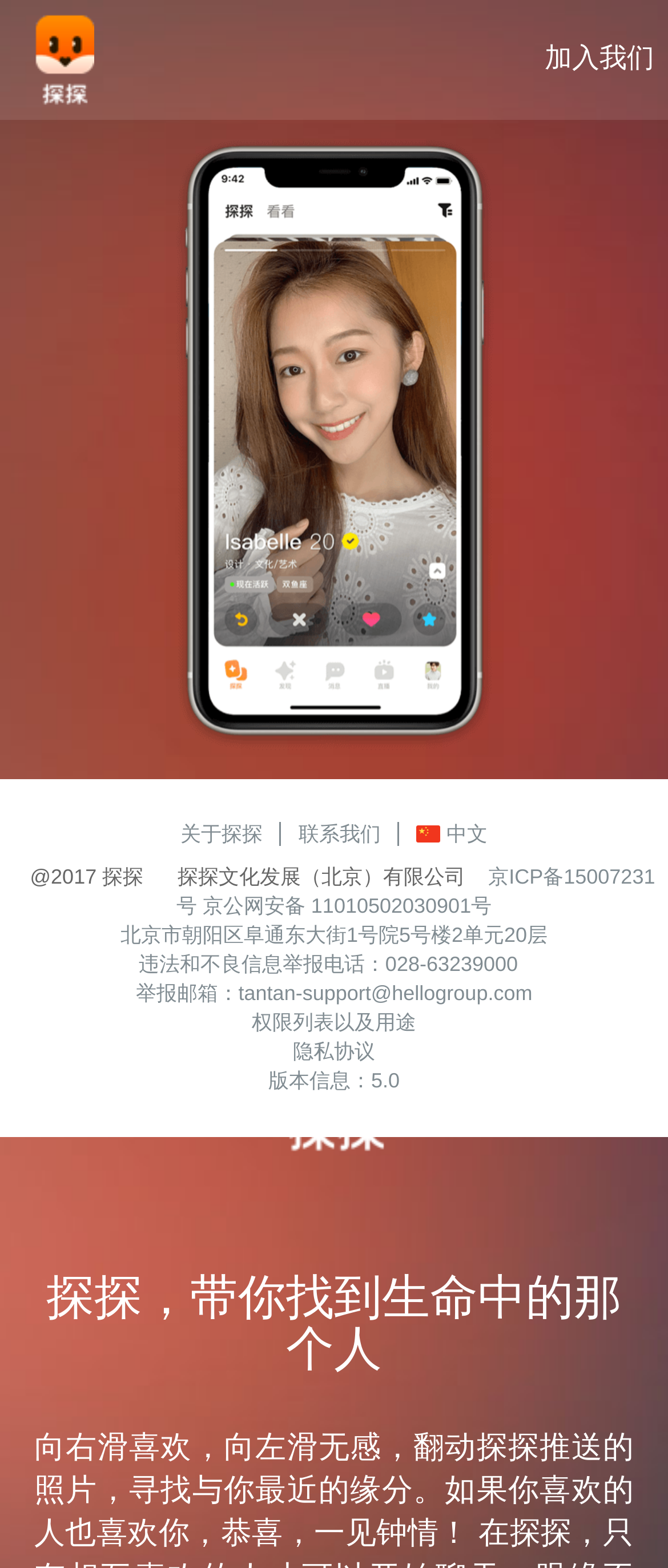With reference to the image, please provide a detailed answer to the following question: What is the purpose of the webpage?

I analyzed the webpage content and found that it is a social APP that helps users find new friends by swiping through photos and matching with people who have similar interests.